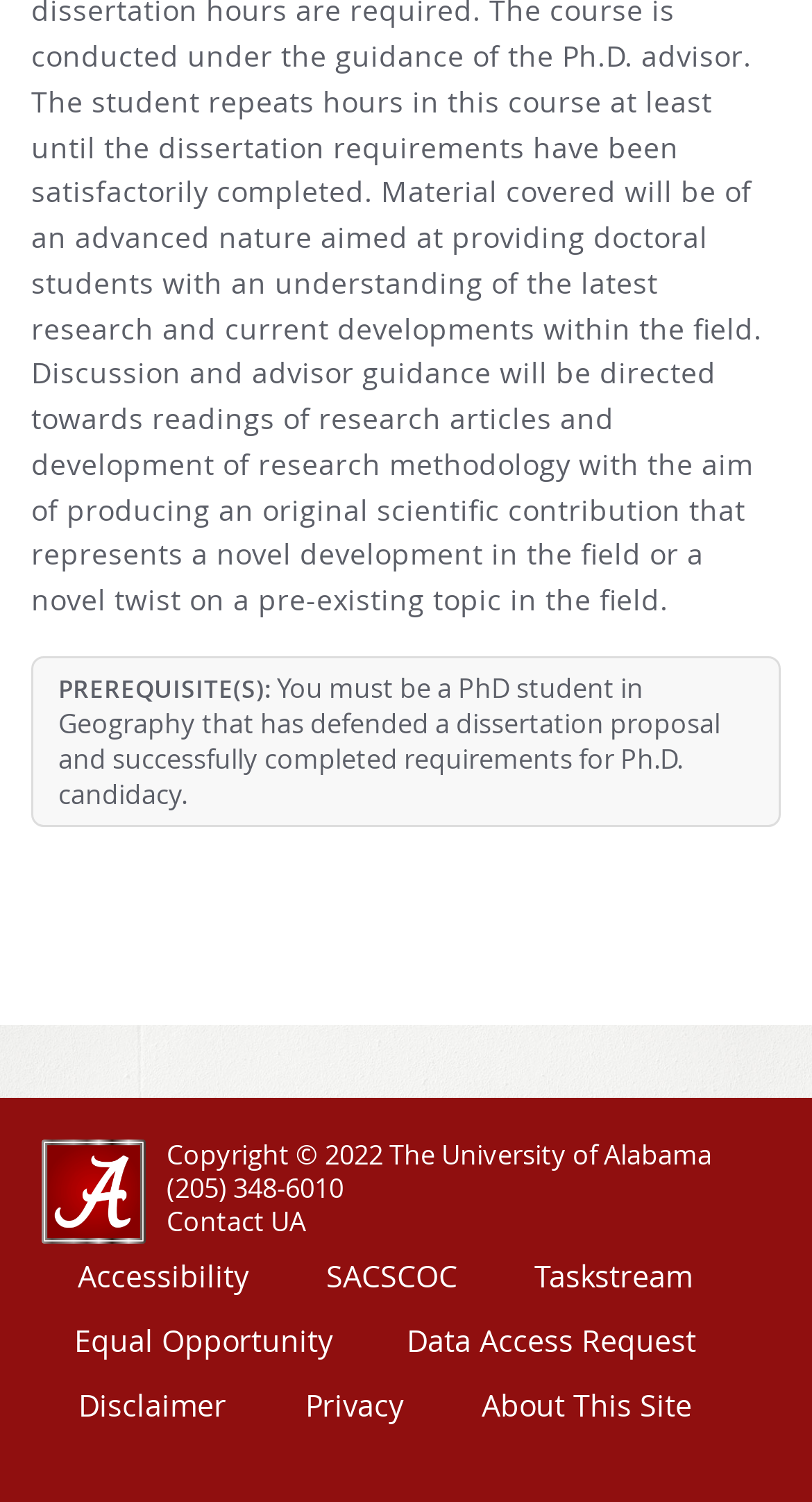Locate the bounding box coordinates of the clickable region necessary to complete the following instruction: "Check accessibility". Provide the coordinates in the format of four float numbers between 0 and 1, i.e., [left, top, right, bottom].

[0.096, 0.836, 0.306, 0.863]